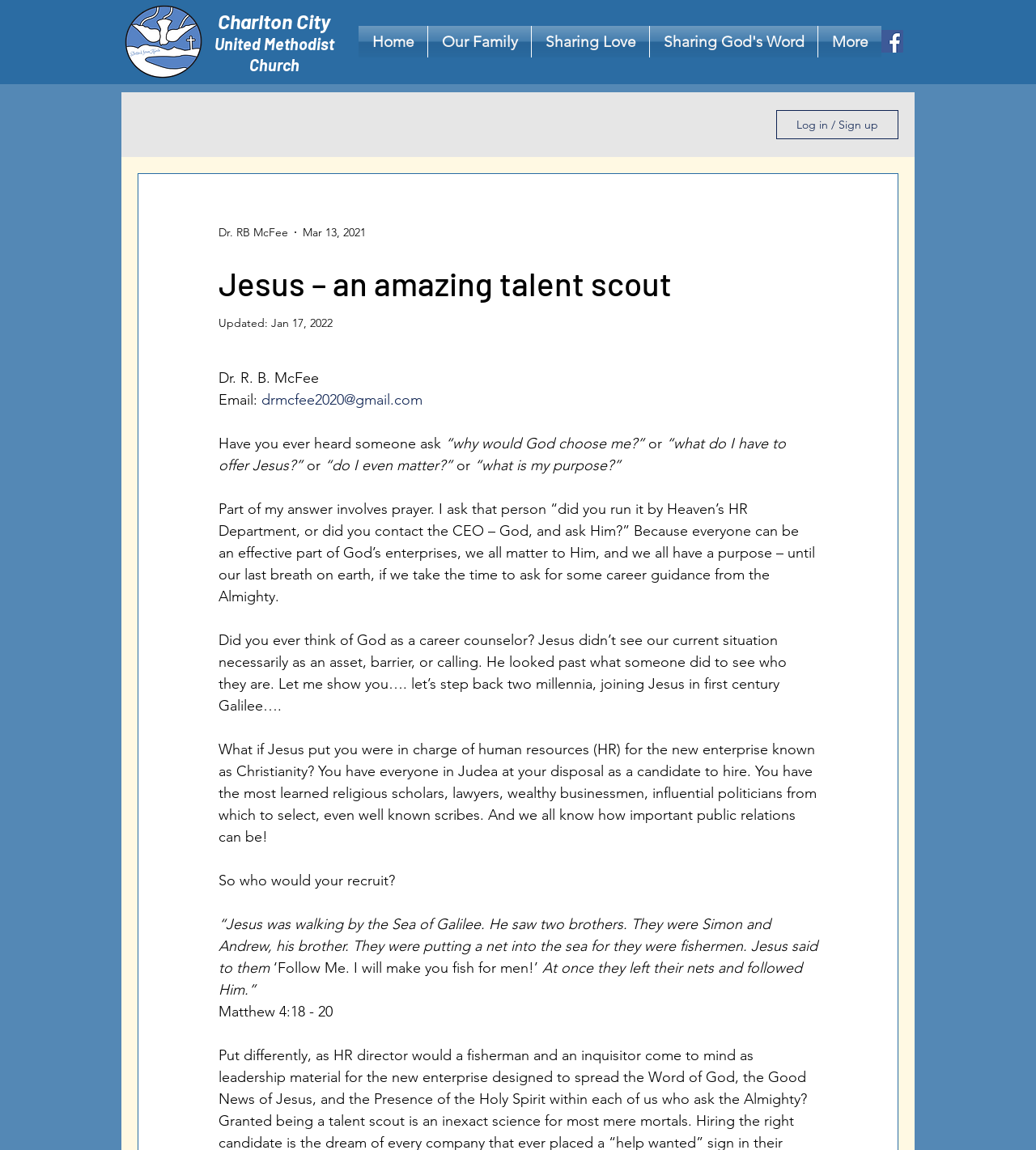Please locate the bounding box coordinates for the element that should be clicked to achieve the following instruction: "Click the Home link". Ensure the coordinates are given as four float numbers between 0 and 1, i.e., [left, top, right, bottom].

[0.346, 0.023, 0.412, 0.05]